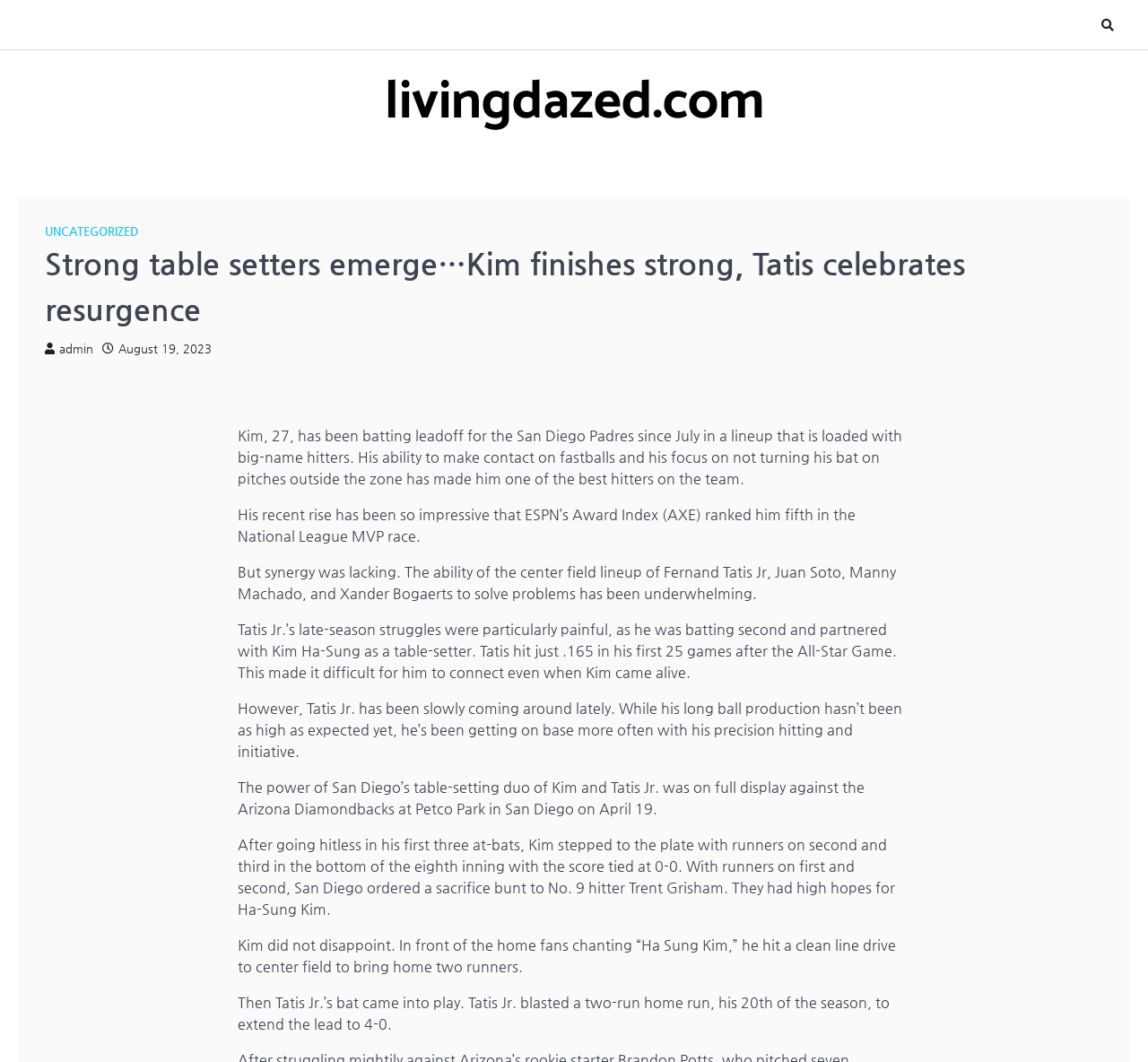Respond with a single word or phrase to the following question: What is Kim's position in the San Diego Padres?

leadoff